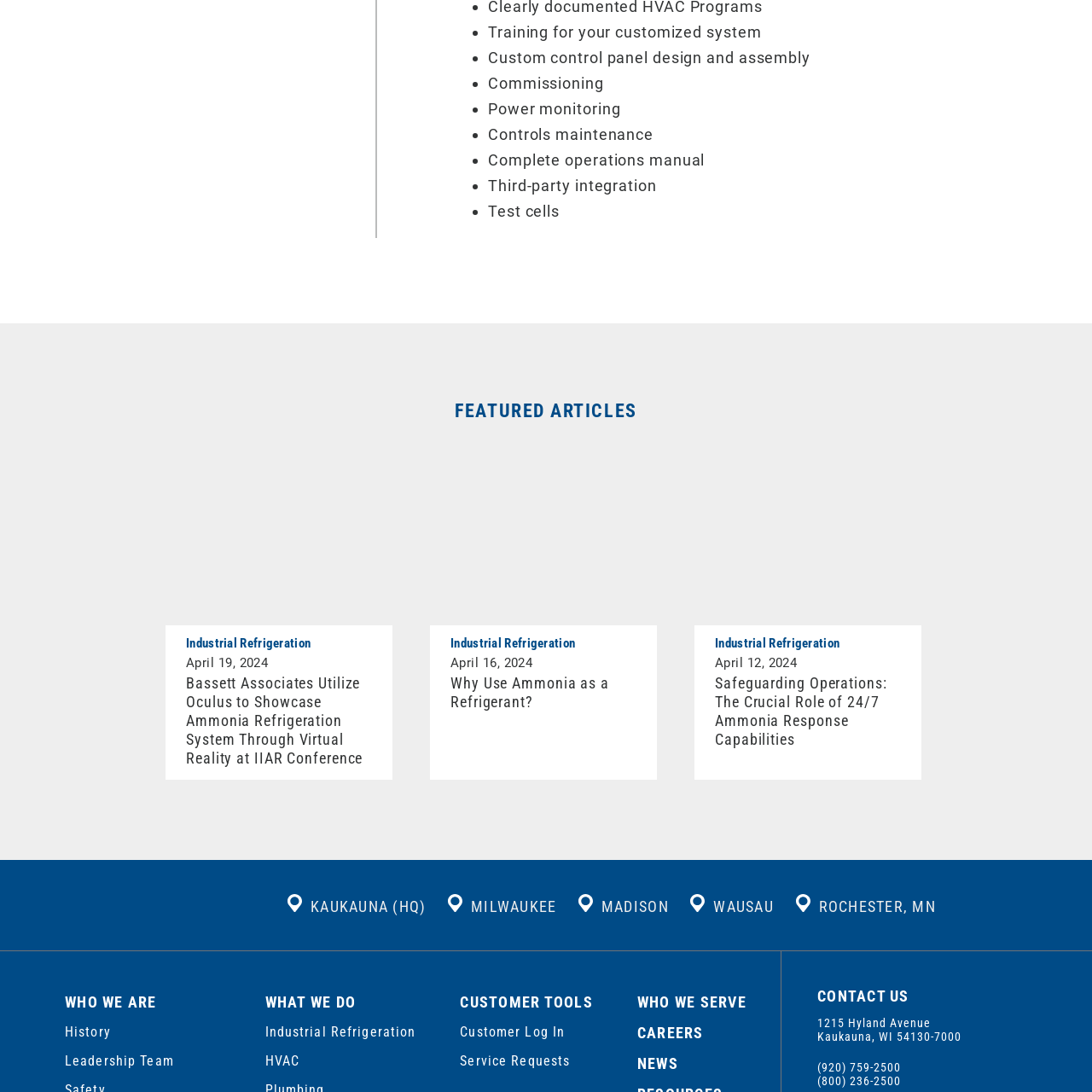Provide a thorough caption for the image that is surrounded by the red boundary.

The image depicts a visual representation related to the article titled "Virtual Reality of an Ammonia Refrigeration System," which features innovative uses of virtual reality technology. This article is set within the context of industrial refrigeration and discusses how Oculus technology is employed to showcase an ammonia refrigeration system. The publication date indicates that the content is recent, emphasizing advancements in the field as of April 19, 2024. This visual serves to illustrate the integration of modern technology in traditional industrial applications, enhancing understanding and accessibility for readers engaged in this sector.